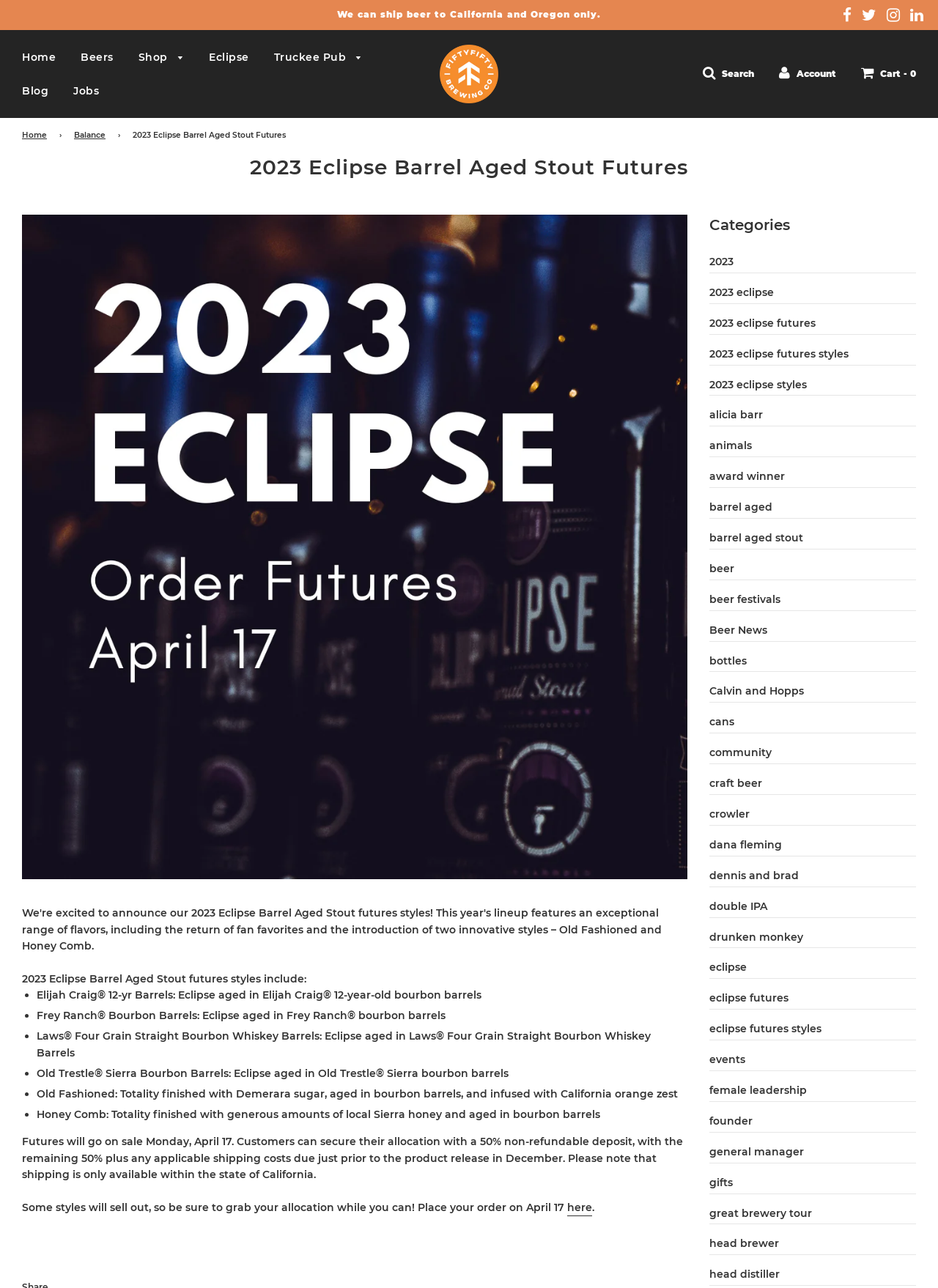Show me the bounding box coordinates of the clickable region to achieve the task as per the instruction: "Read about 2023 Eclipse Barrel Aged Stout Futures".

[0.141, 0.101, 0.305, 0.109]